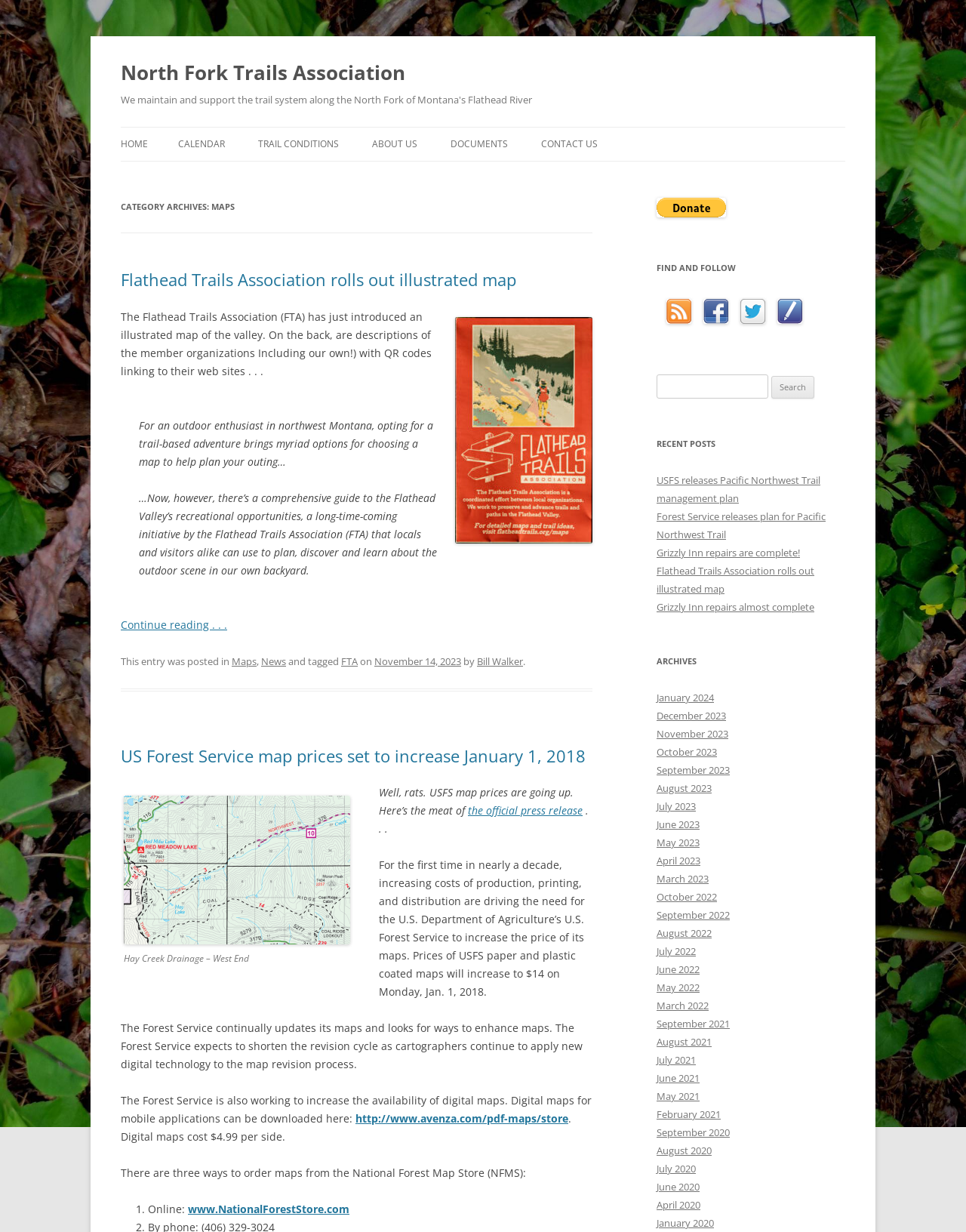Find the bounding box coordinates for the element described here: "June 2020".

[0.68, 0.958, 0.724, 0.969]